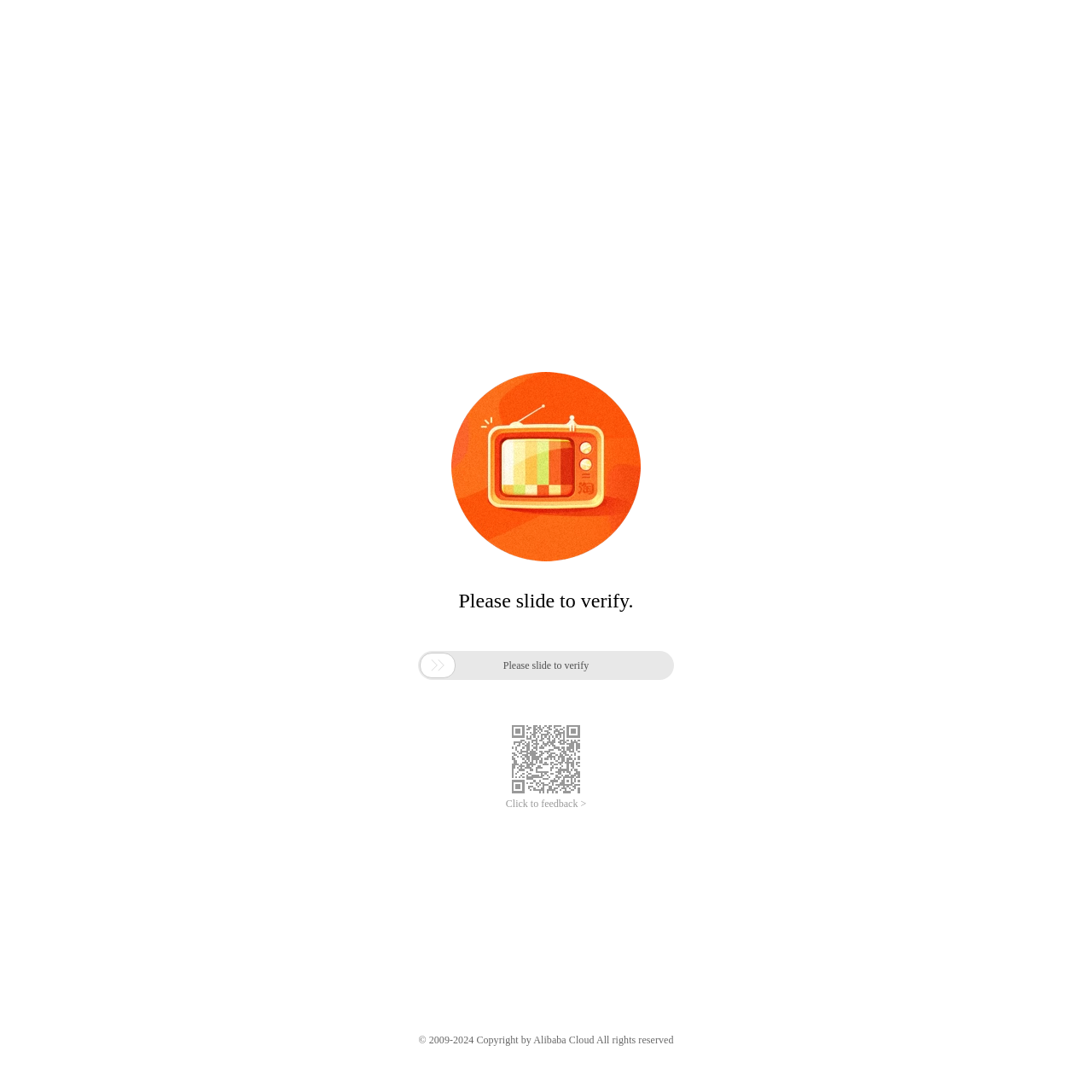Convey a detailed summary of the webpage, mentioning all key elements.

The webpage is titled "Captcha Interception" and appears to be a verification page. At the top, there is a heading that says "点击查看源网页" (which translates to "Click to view the source webpage") with an accompanying link and image. 

Below this heading, there is a prominent image taking up a significant portion of the page. 

Underneath the image, there is a brief instruction that reads "Please slide to verify." Next to this text, there is a button labeled "滑块" (which means "slider" in Chinese) with an icon. 

On the bottom left of the page, there is a generic element with an image, which seems to be a captcha puzzle. 

To the right of the captcha puzzle, there is a link that says "Click to feedback >". 

At the very bottom of the page, there is a copyright notice that reads "© 2009-2024 Copyright by Alibaba Cloud All rights reserved".